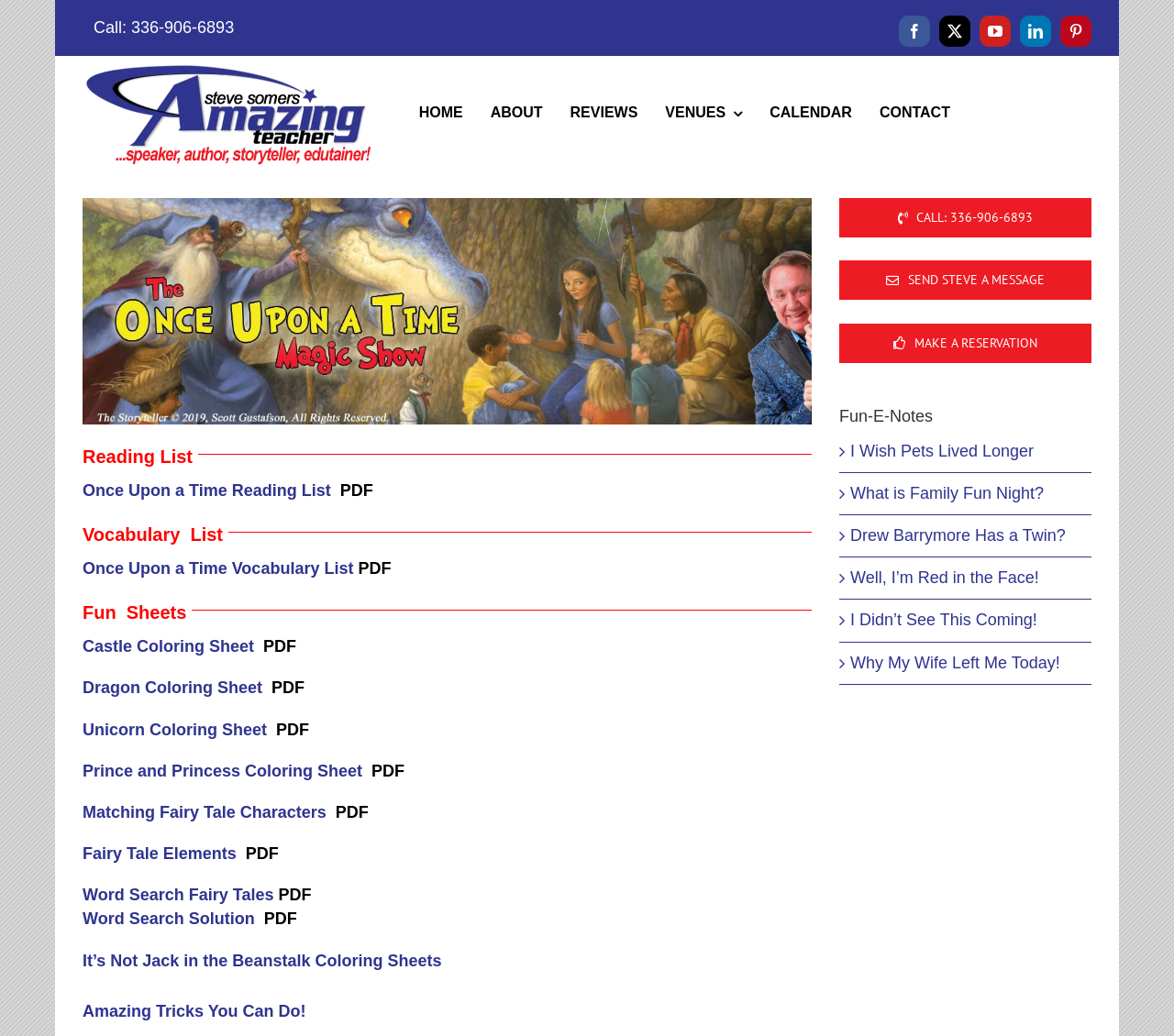How many fun sheets are available?
Refer to the image and provide a one-word or short phrase answer.

6